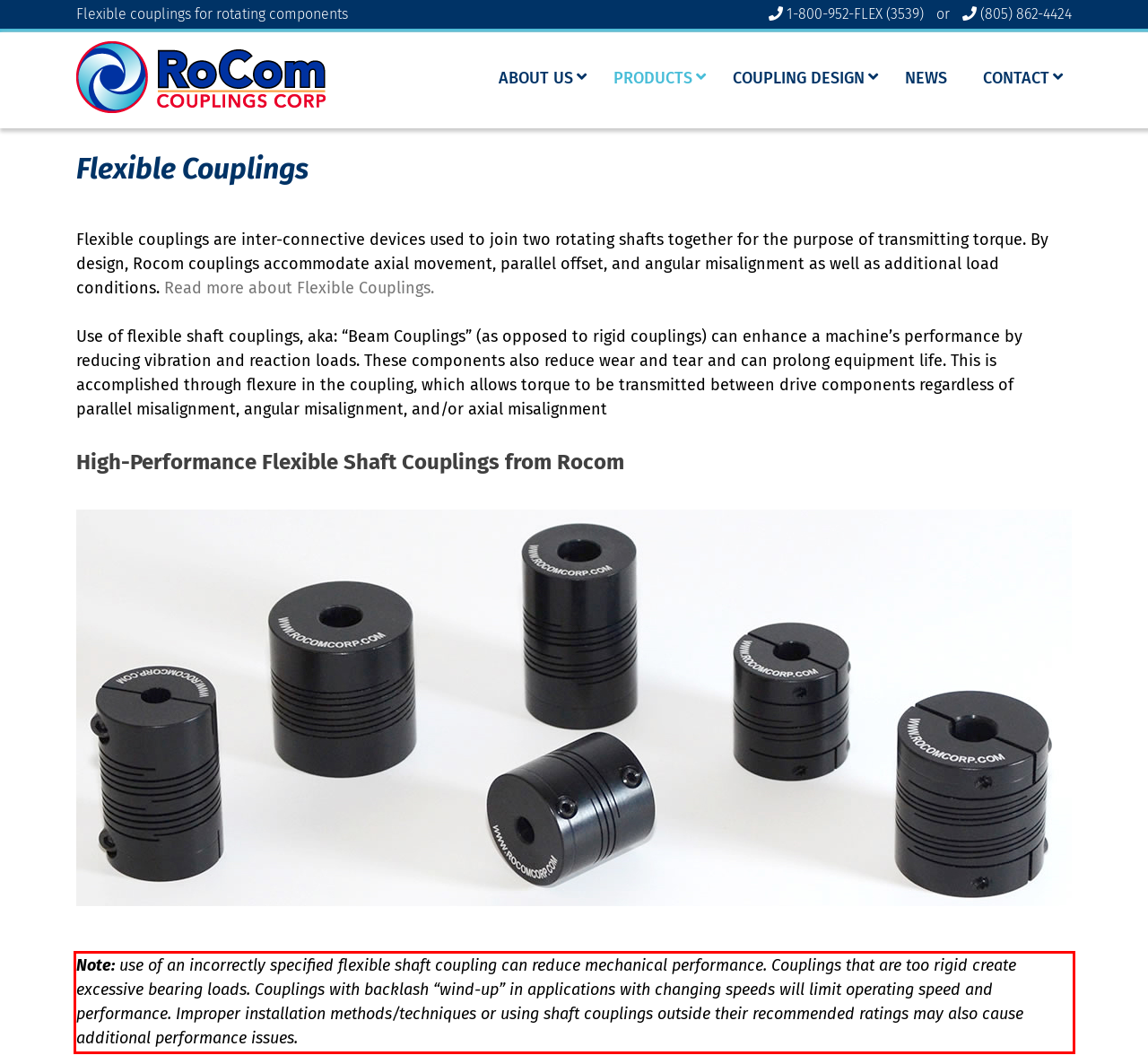Extract and provide the text found inside the red rectangle in the screenshot of the webpage.

Note: use of an incorrectly specified flexible shaft coupling can reduce mechanical performance. Couplings that are too rigid create excessive bearing loads. Couplings with backlash “wind-up” in applications with changing speeds will limit operating speed and performance. Improper installation methods/techniques or using shaft couplings outside their recommended ratings may also cause additional performance issues.